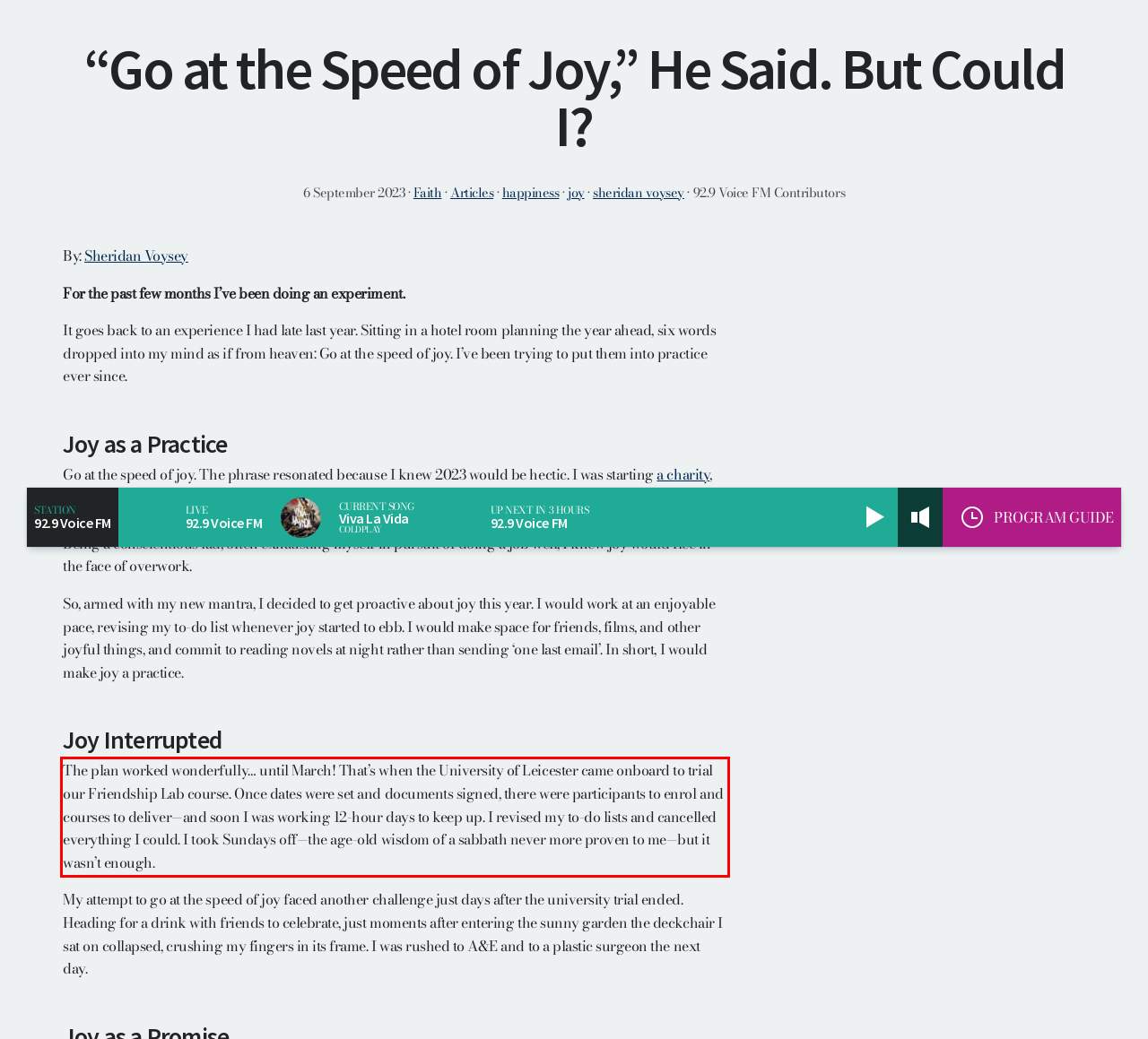You are given a webpage screenshot with a red bounding box around a UI element. Extract and generate the text inside this red bounding box.

The plan worked wonderfully… until March! That’s when the University of Leicester came onboard to trial our Friendship Lab course. Once dates were set and documents signed, there were participants to enrol and courses to deliver—and soon I was working 12-hour days to keep up. I revised my to-do lists and cancelled everything I could. I took Sundays off—the age-old wisdom of a sabbath never more proven to me—but it wasn’t enough.